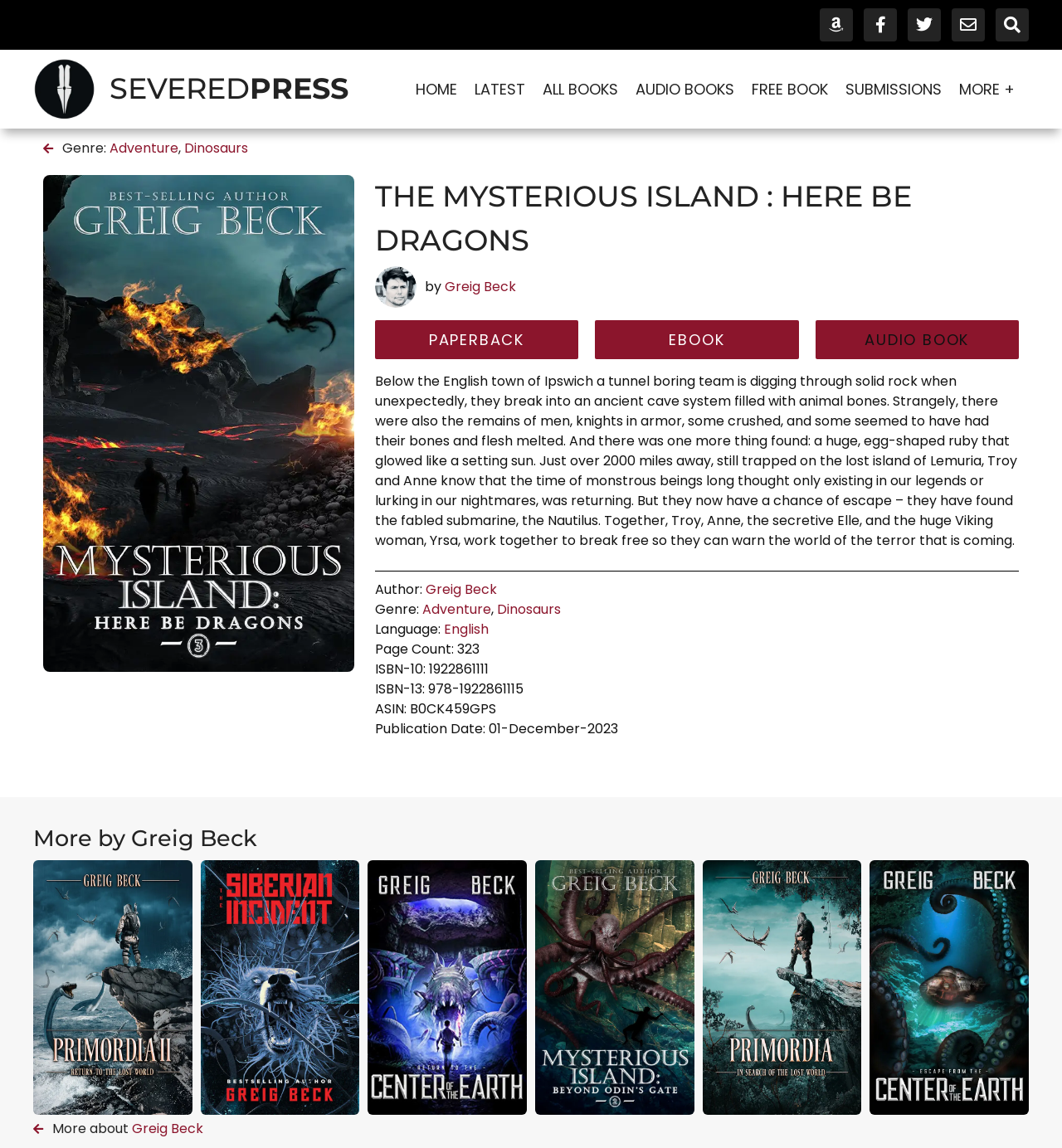How many pages does the book have?
Answer the question with a detailed and thorough explanation.

I found the answer by looking at the static text element with the text 'Page Count: 323' which is located at the bottom of the page, indicating that the book has 323 pages.